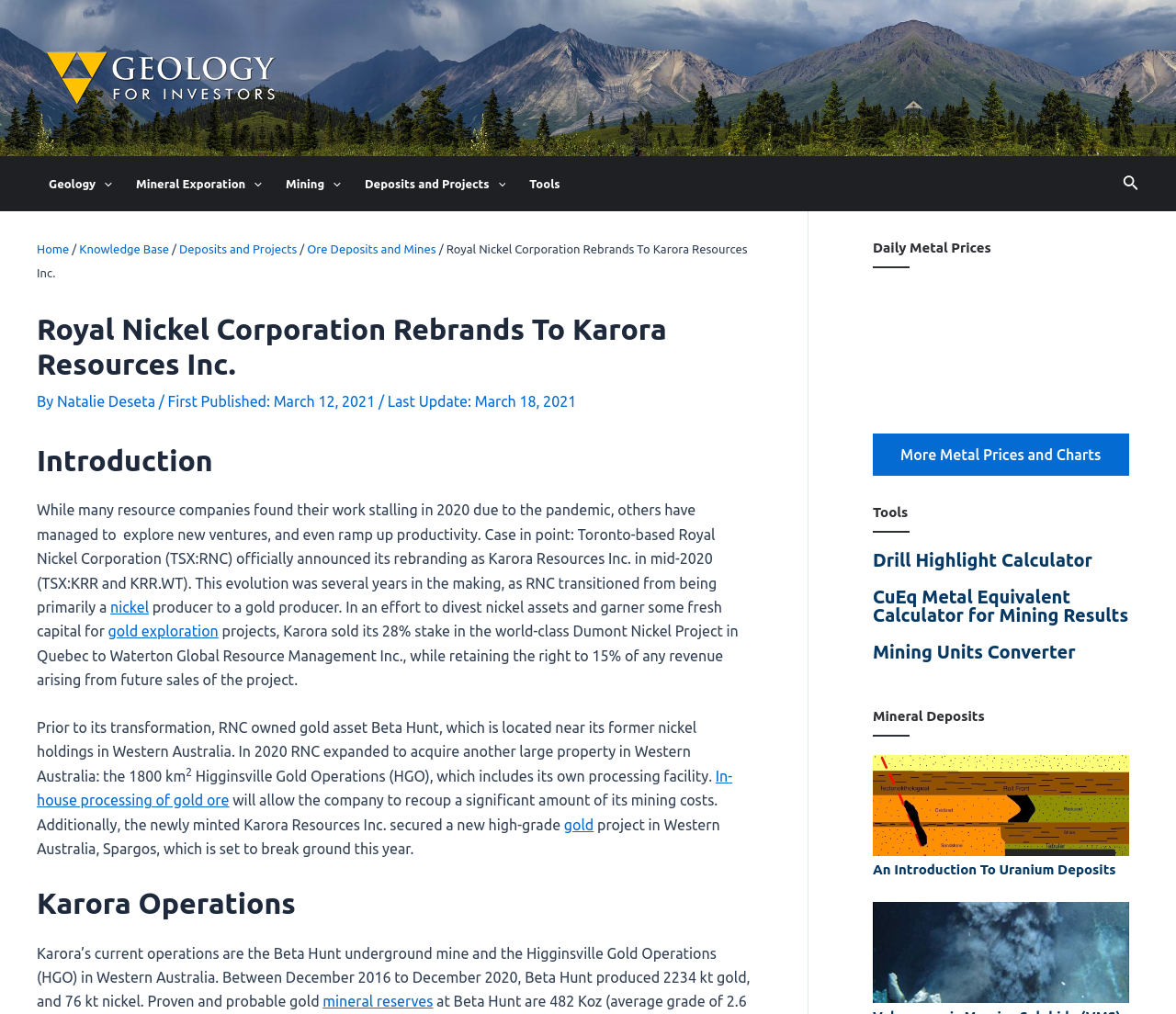Offer an in-depth caption of the entire webpage.

The webpage is about Geology for Investors, specifically discussing Royal Nickel Corporation's rebranding to Karora Resources Inc. The page has a navigation menu at the top left, with categories including Geology Menu Toggle, Mineral Exploration Menu Toggle, Mining Menu Toggle, Deposits and Projects Menu Toggle, and Tools. 

To the right of the navigation menu, there is a search icon link. Below the navigation menu, there is a header section with the title "Royal Nickel Corporation Rebrands To Karora Resources Inc." and a subheading with the author's name and publication dates. 

The main content of the page is divided into sections, including an introduction, Karora Operations, and various tools and resources related to geology and mining. The introduction section discusses Royal Nickel Corporation's transformation into Karora Resources Inc. and its gold exploration projects. 

The Karora Operations section provides information about the company's current operations, including the Beta Hunt underground mine and the Higginsville Gold Operations in Western Australia. 

On the right side of the page, there are several sections, including Daily Metal Prices, an iframe displaying metal prices and charts, and links to more metal prices and charts. Below this, there are three article sections, each with a heading and a link to a tool or resource, including a Drill Highlight Calculator, a CuEq Metal Equivalent Calculator for Mining Results, and a Mining Units Converter. 

Further down, there is a section on Mineral Deposits, followed by another article section with links to resources on uranium deposits and black smokers. At the very bottom of the page, there is an iframe with a pico_arbiter.